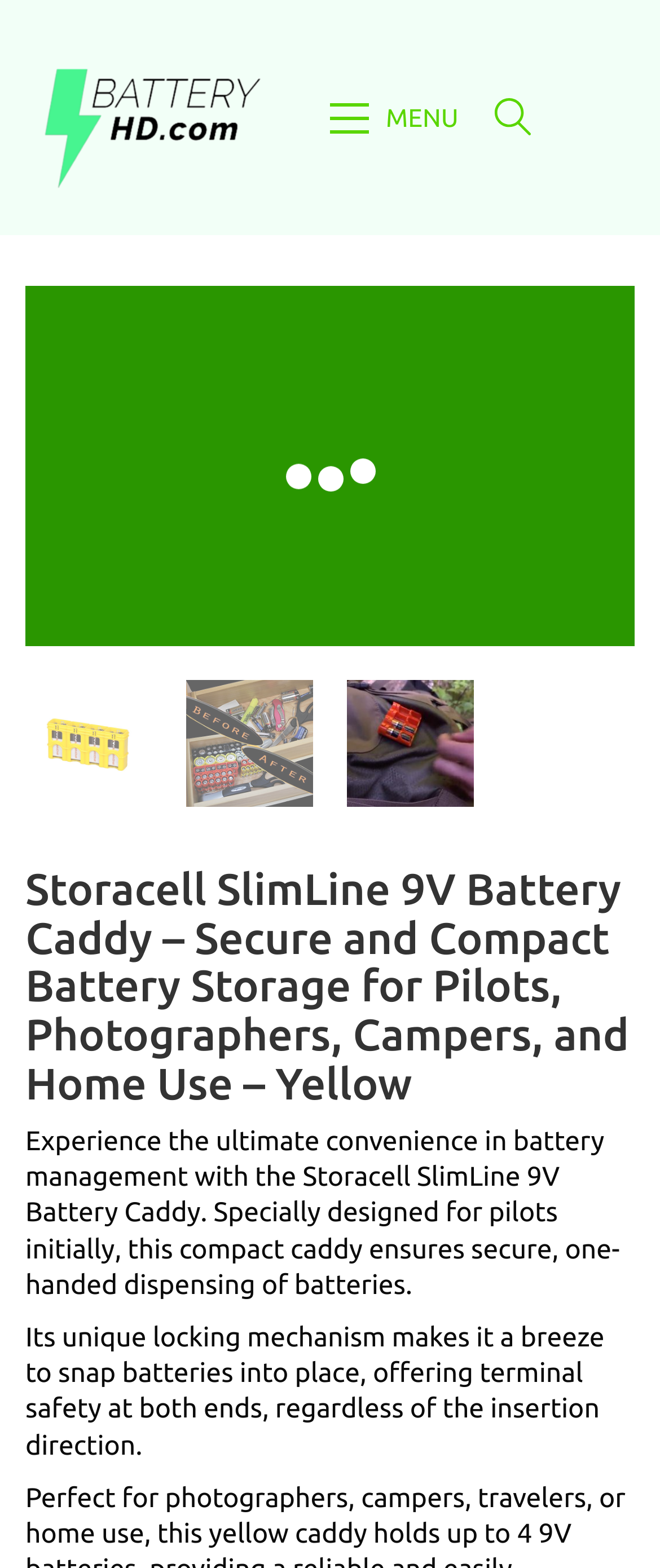Find the bounding box of the web element that fits this description: ".st0{display:none;} .st1{display:inline;}".

[0.75, 0.063, 0.806, 0.092]